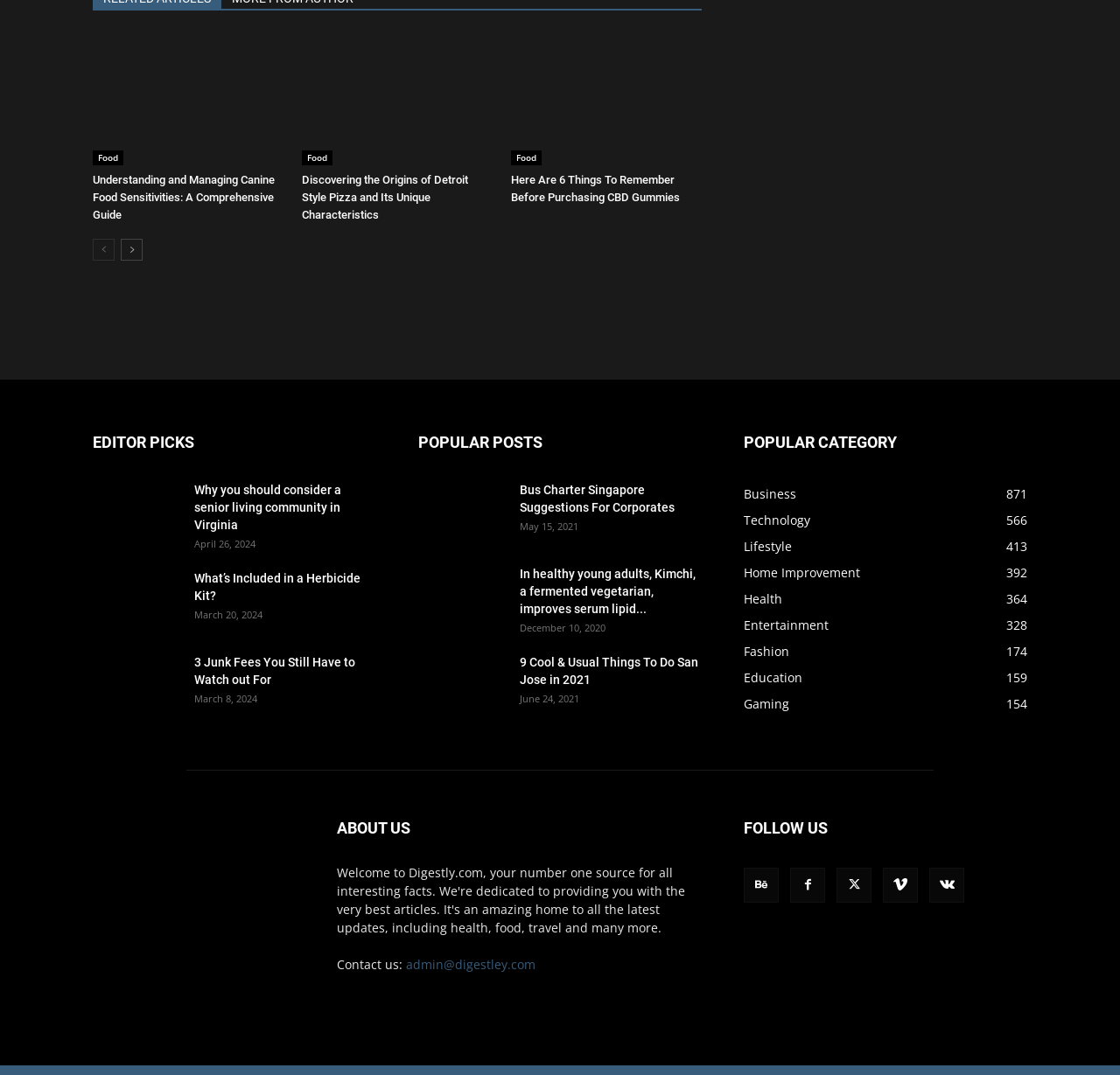What is the category of the post 'Understanding and Managing Canine Food Sensitivities: A Comprehensive Guide'?
Respond to the question with a single word or phrase according to the image.

Food